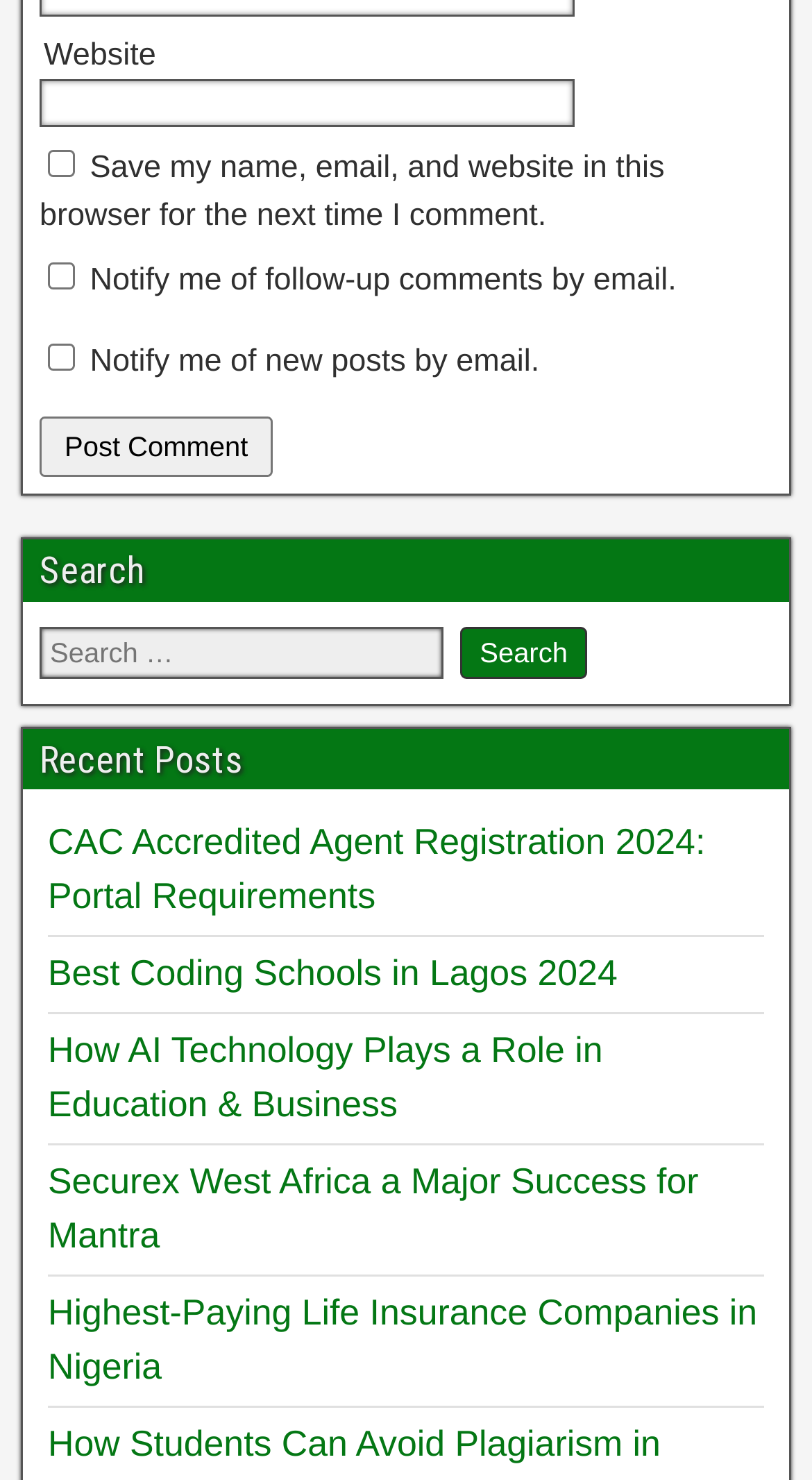Respond with a single word or phrase for the following question: 
What is the topic of the first recent post?

Agent registration